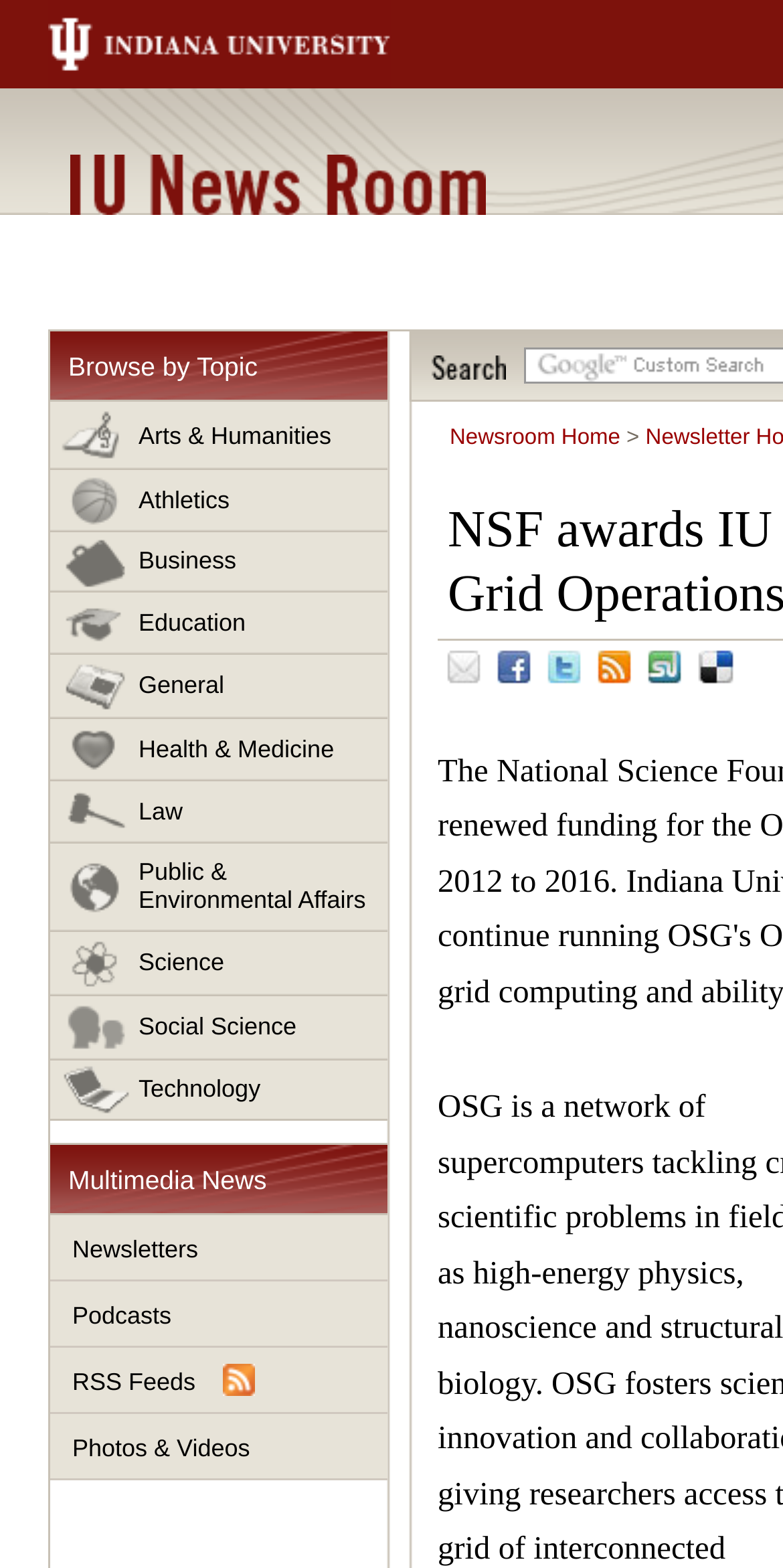Provide the bounding box coordinates of the HTML element this sentence describes: "Arts & Humanities". The bounding box coordinates consist of four float numbers between 0 and 1, i.e., [left, top, right, bottom].

[0.064, 0.256, 0.495, 0.3]